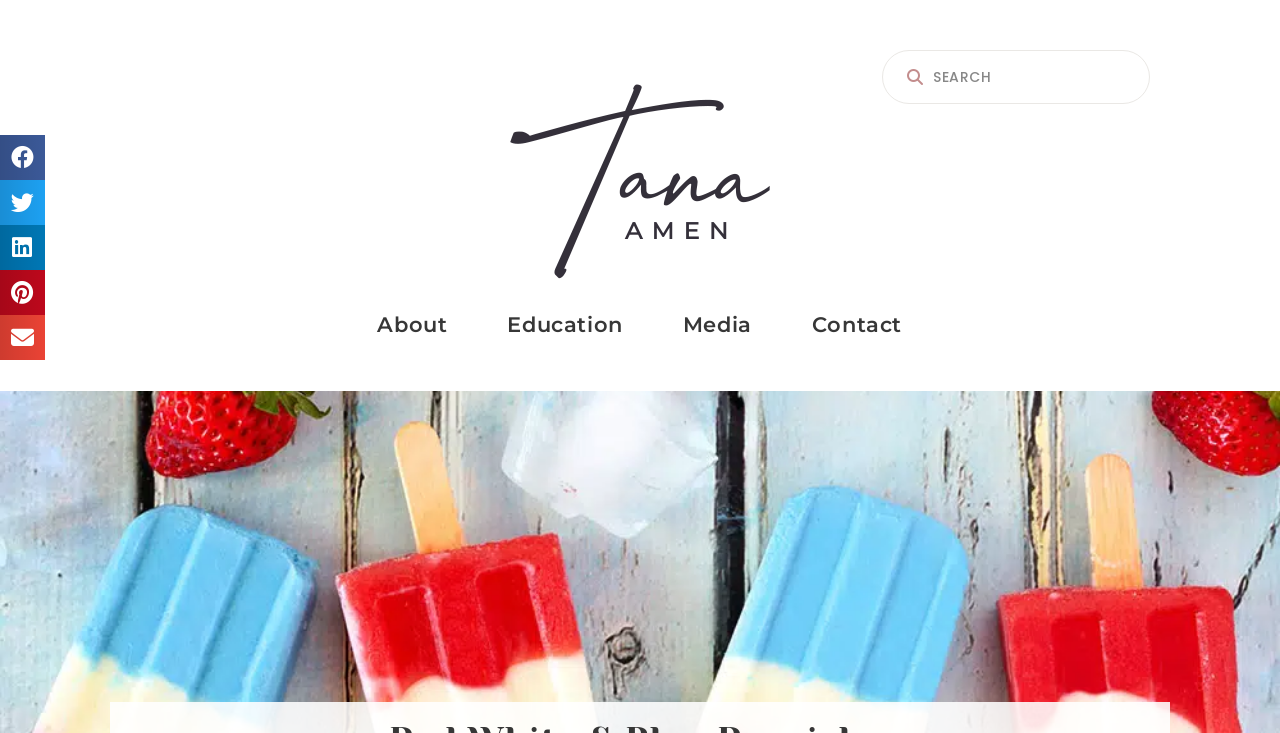Identify the main heading of the webpage and provide its text content.

Red White & Blue Popsicles